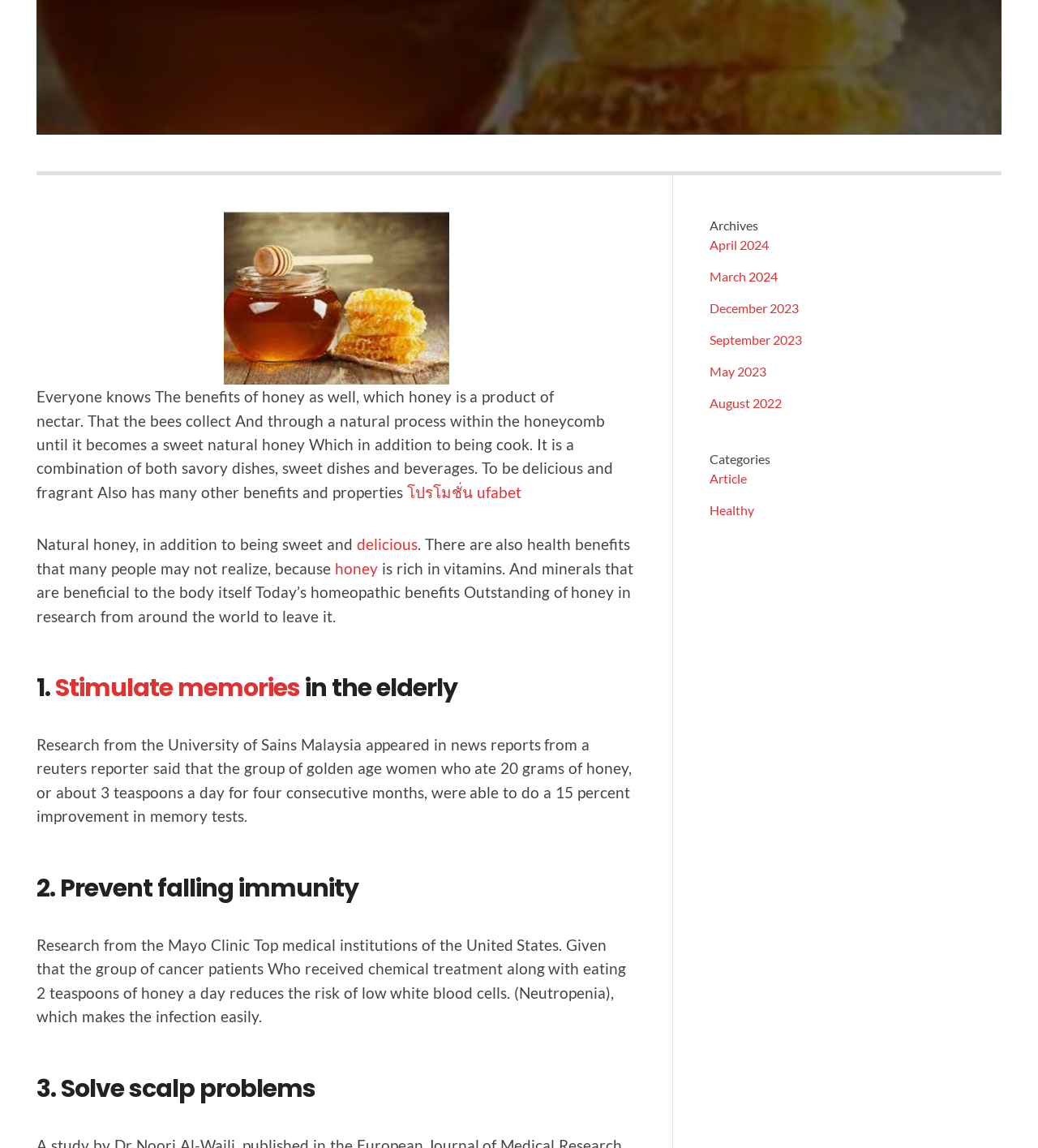From the element description: "Healthy", extract the bounding box coordinates of the UI element. The coordinates should be expressed as four float numbers between 0 and 1, in the order [left, top, right, bottom].

[0.684, 0.451, 0.727, 0.464]